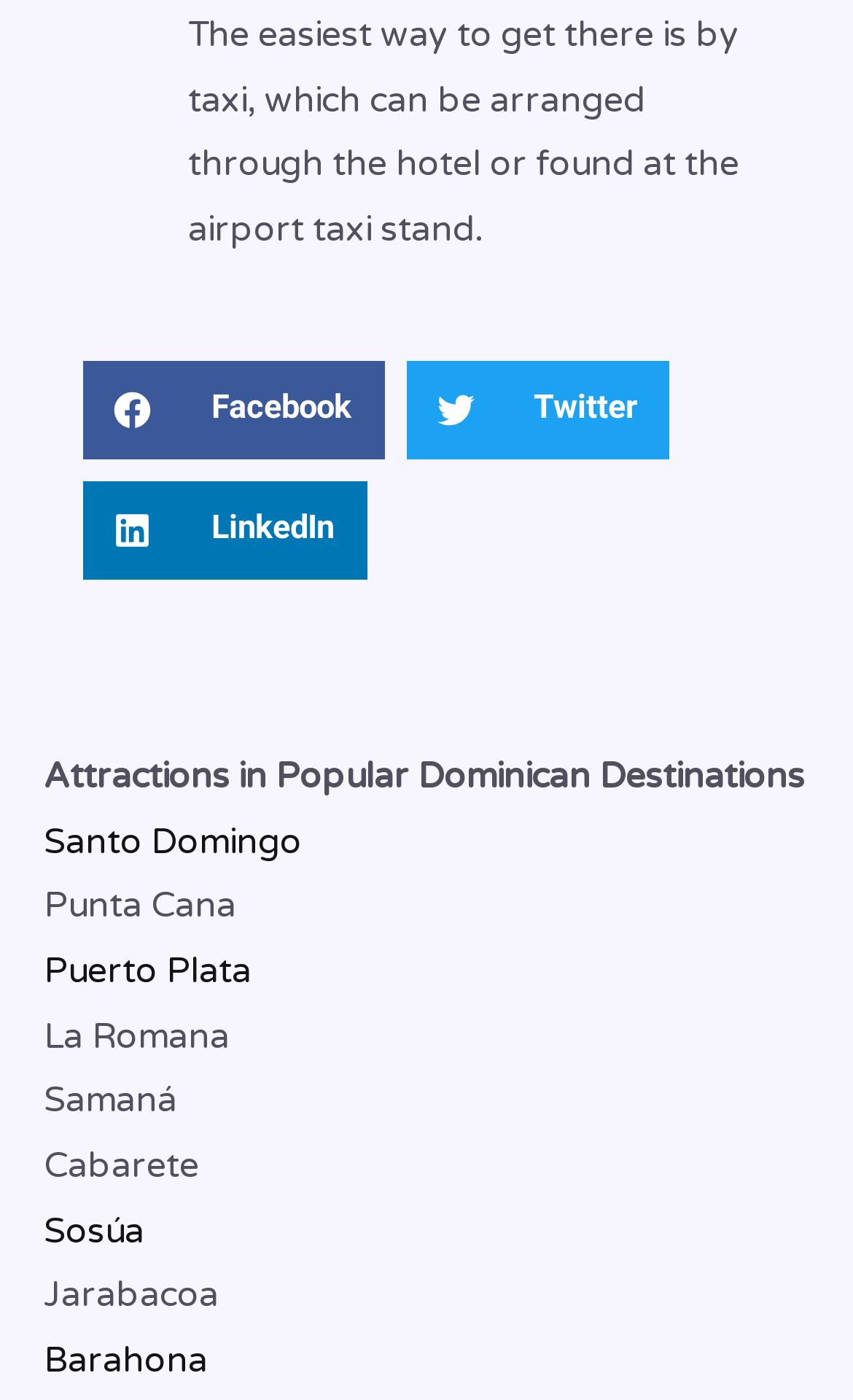Examine the screenshot and answer the question in as much detail as possible: What is the last destination listed?

The last destination listed is 'Barahona', which is a link element located at the bottom of the list of destinations. It is the last item in the list, indicating that it is the last destination mentioned.